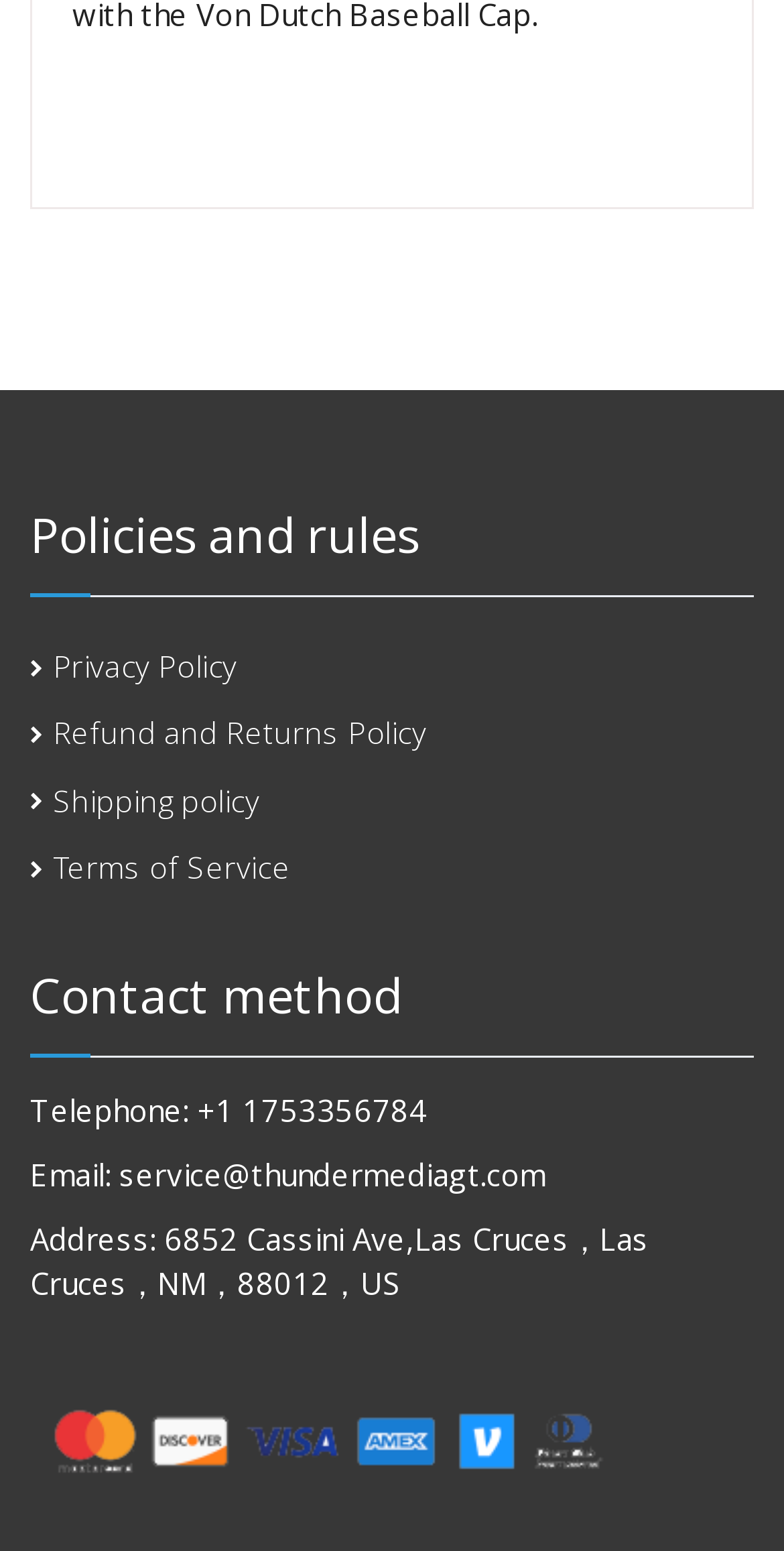Given the element description: "Terms of Service", predict the bounding box coordinates of the UI element it refers to, using four float numbers between 0 and 1, i.e., [left, top, right, bottom].

[0.067, 0.546, 0.37, 0.572]